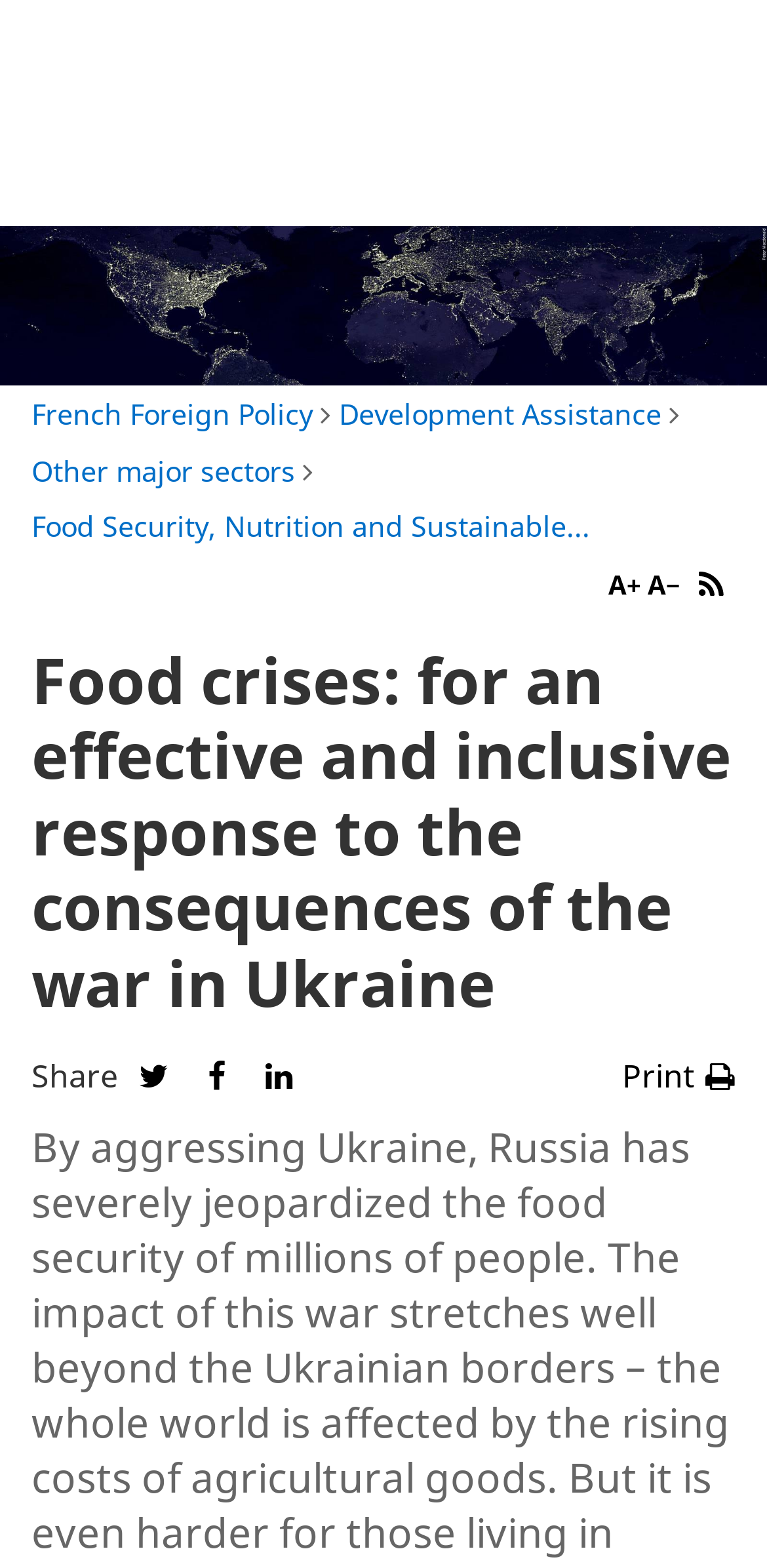Respond to the following question using a concise word or phrase: 
What is the copyright year?

2024